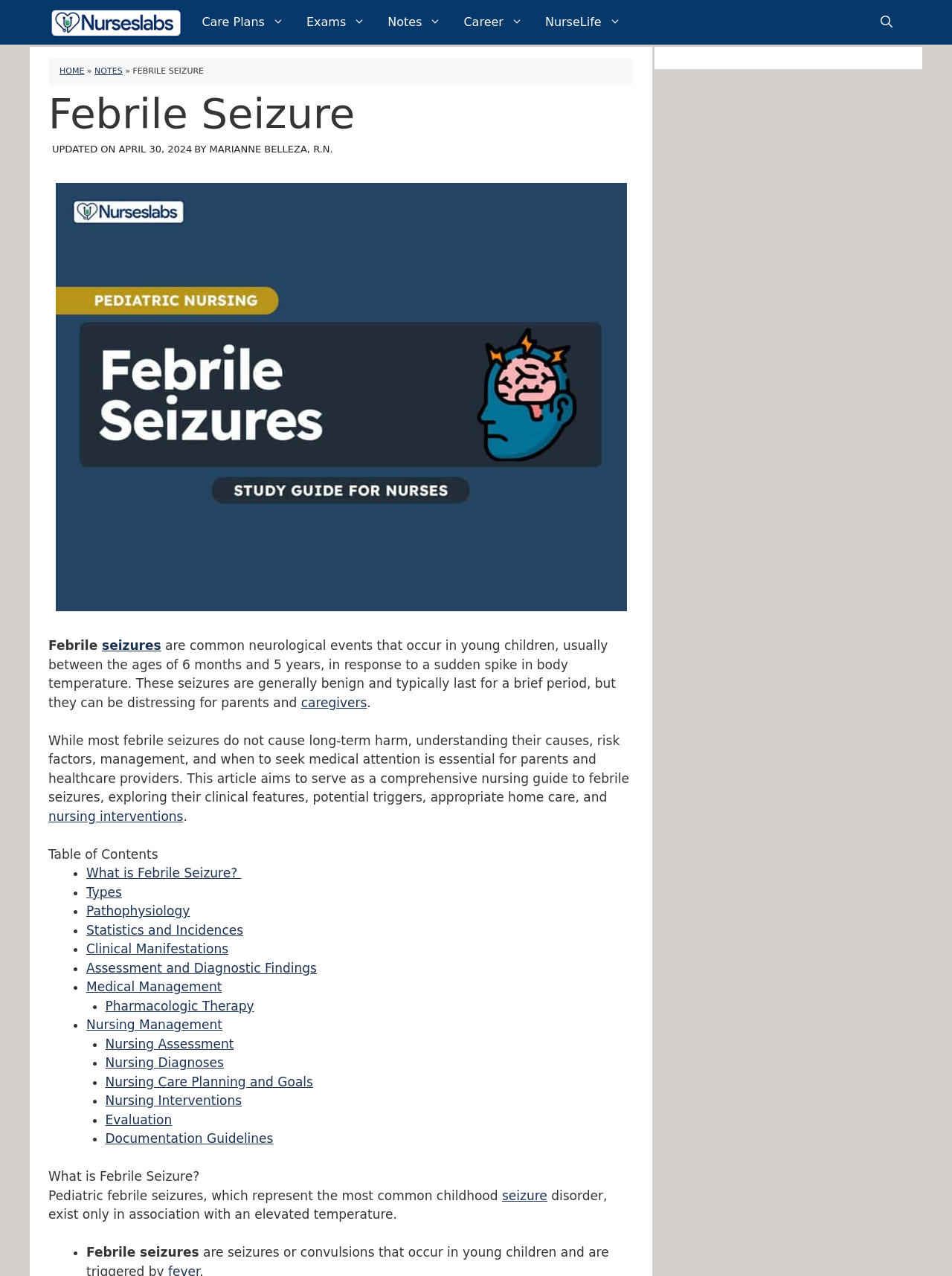Use a single word or phrase to answer the question: What is the role of parents and healthcare providers in febrile seizures?

Understanding causes and management